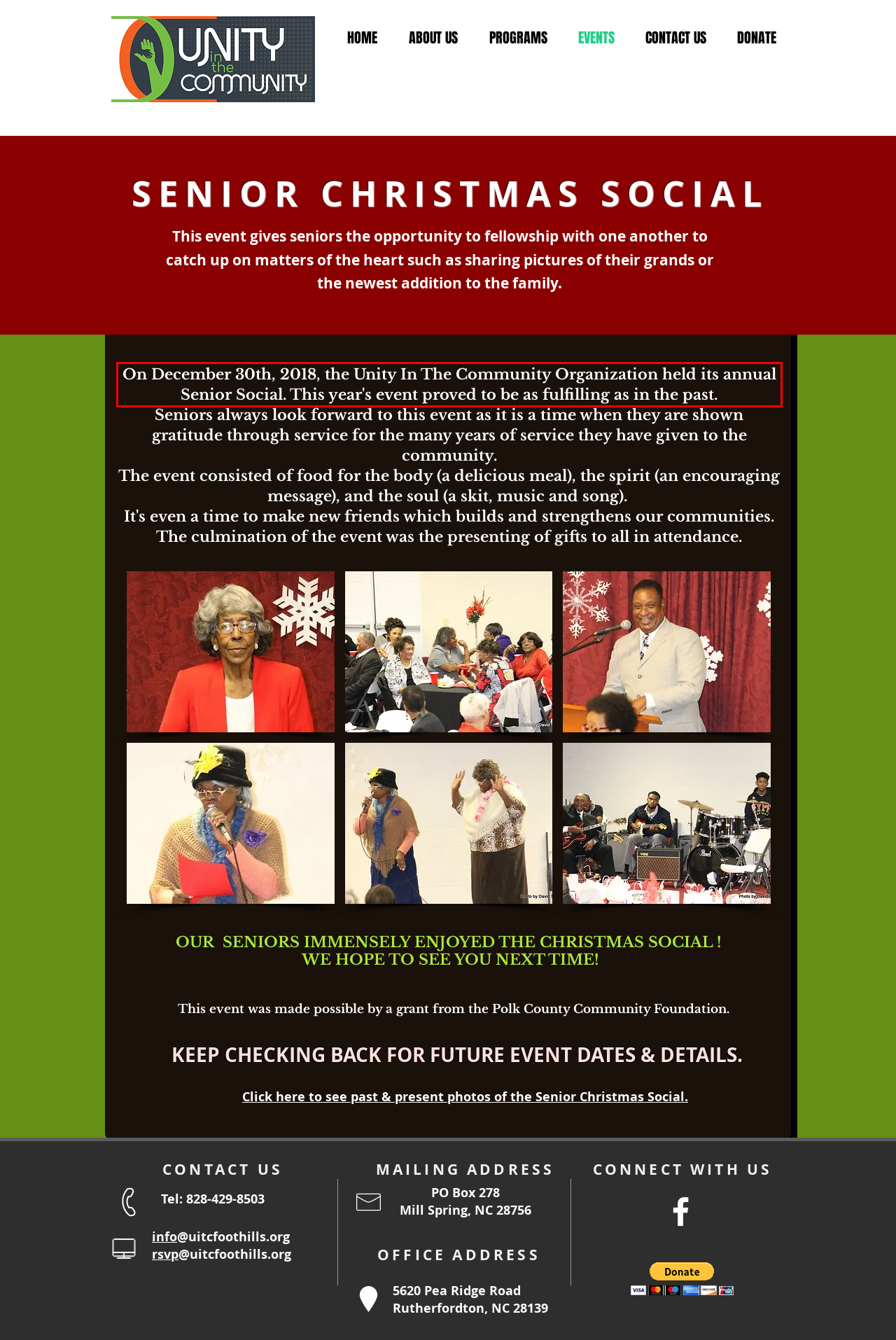Look at the webpage screenshot and recognize the text inside the red bounding box.

On December 30th, 2018, the Unity In The Community Organization held its annual Senior Social. This year's event proved to be as fulfilling as in the past.